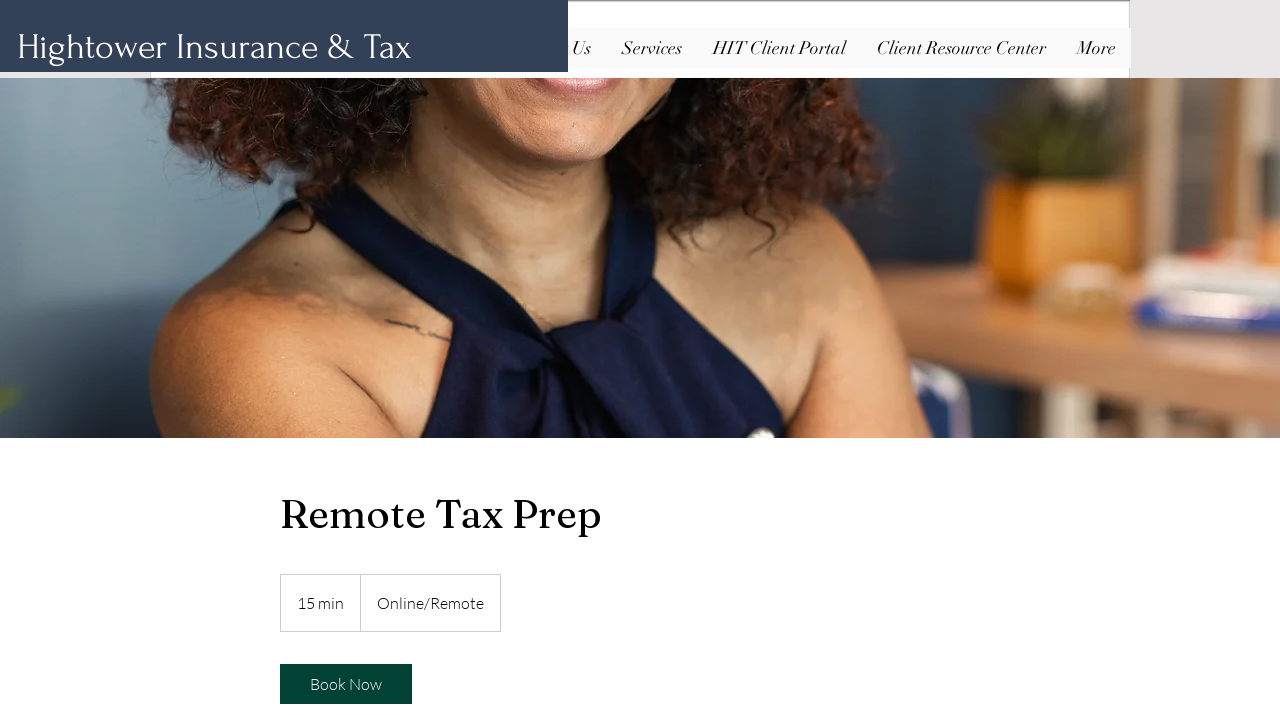Write an exhaustive caption that covers the webpage's main aspects.

The webpage is about HIT Financial Group's remote tax prep service. At the top left, there is a static text "Hightower Insurance & Tax". Below it, there is a navigation menu with links to "Home", "About Us", "Services", "HIT Client Portal", "Client Resource Center", and "More". 

The main content of the webpage is focused on remote tax prep, with a heading "Remote Tax Prep" at the top. Below the heading, there are two static texts, "15 min" and "Online/Remote", positioned side by side. 

On the left side of the main content, there is a call-to-action link "Book Now" at the bottom. The overall layout is organized, with clear headings and concise text, making it easy to navigate and understand the service offered by HIT Financial Group.